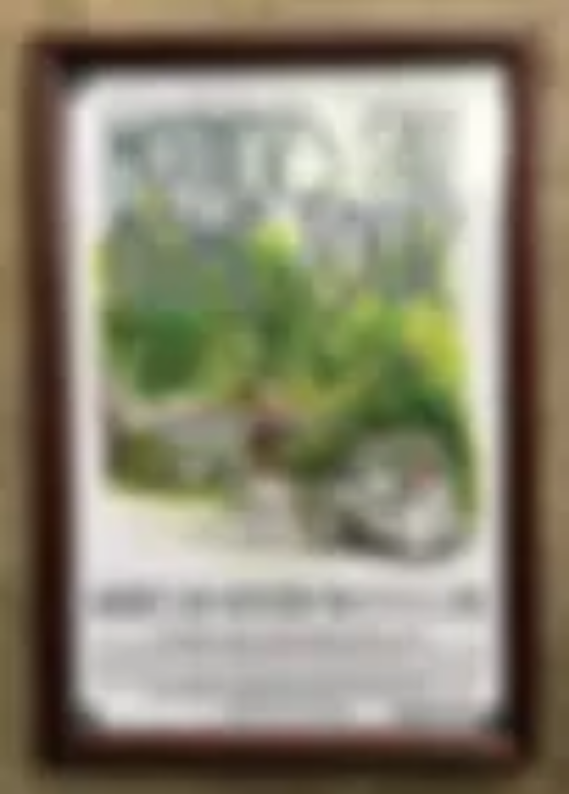What is the dominant color of the landscape?
Examine the image and give a concise answer in one word or a short phrase.

Green